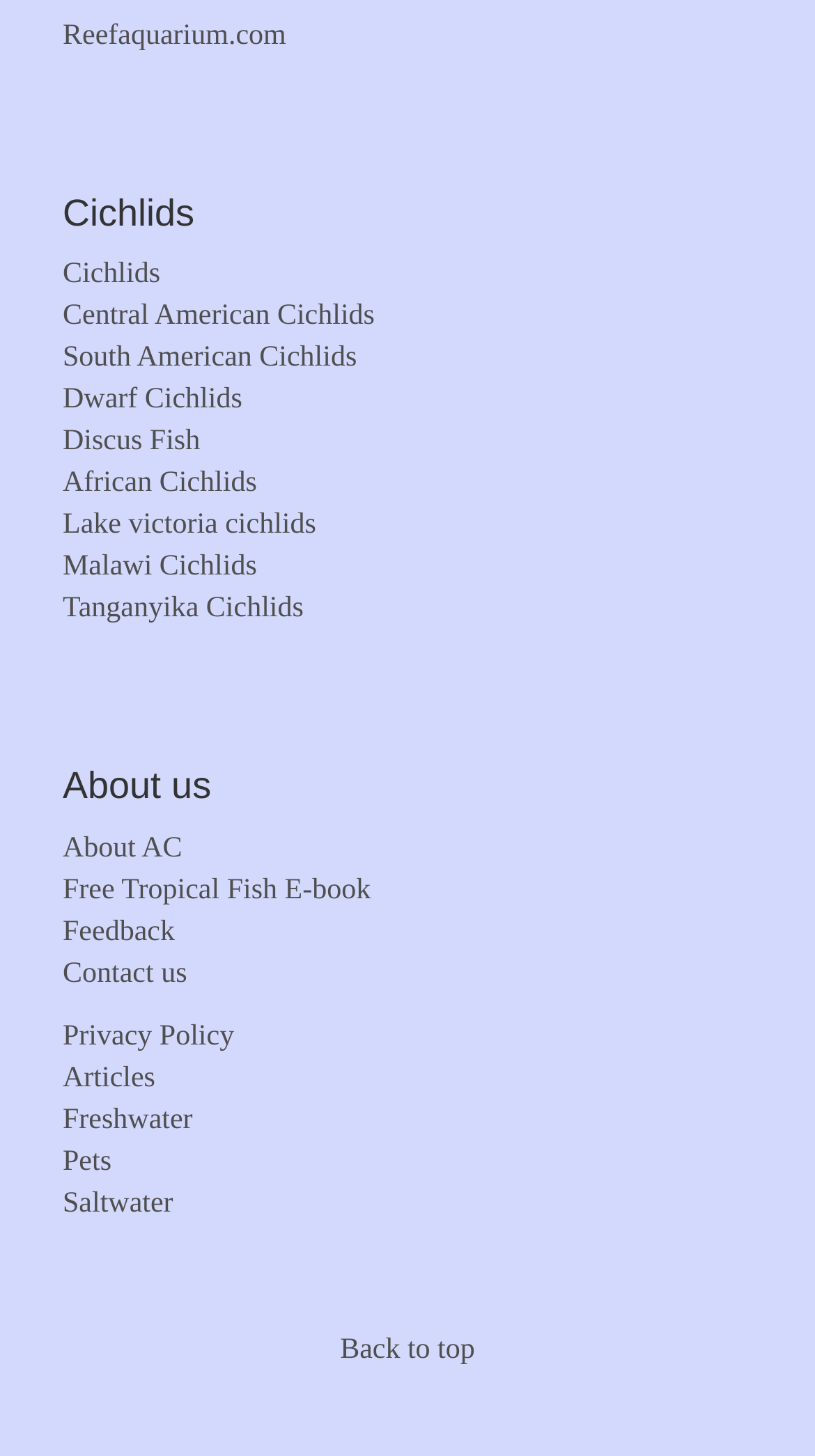What region's Cichlids are mentioned on the webpage?
Please provide a comprehensive answer based on the visual information in the image.

By examining the links on the webpage, I can see that there are links to 'Central American Cichlids', 'South American Cichlids', and 'African Cichlids', which suggests that these regions' Cichlids are mentioned on the webpage.